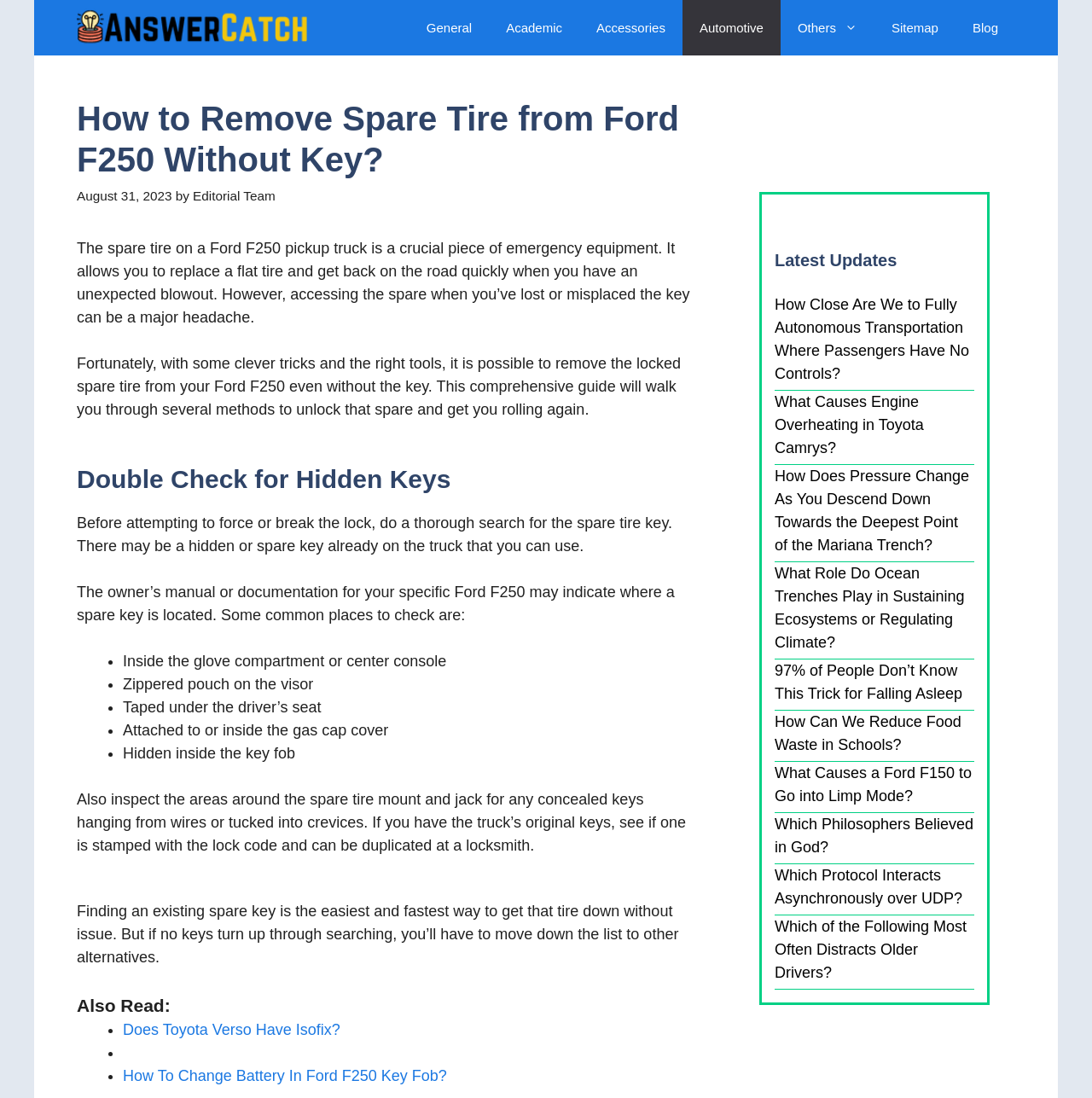Please identify the bounding box coordinates of the clickable area that will allow you to execute the instruction: "Read the article 'How to Remove Spare Tire from Ford F250 Without Key?'".

[0.07, 0.089, 0.633, 0.164]